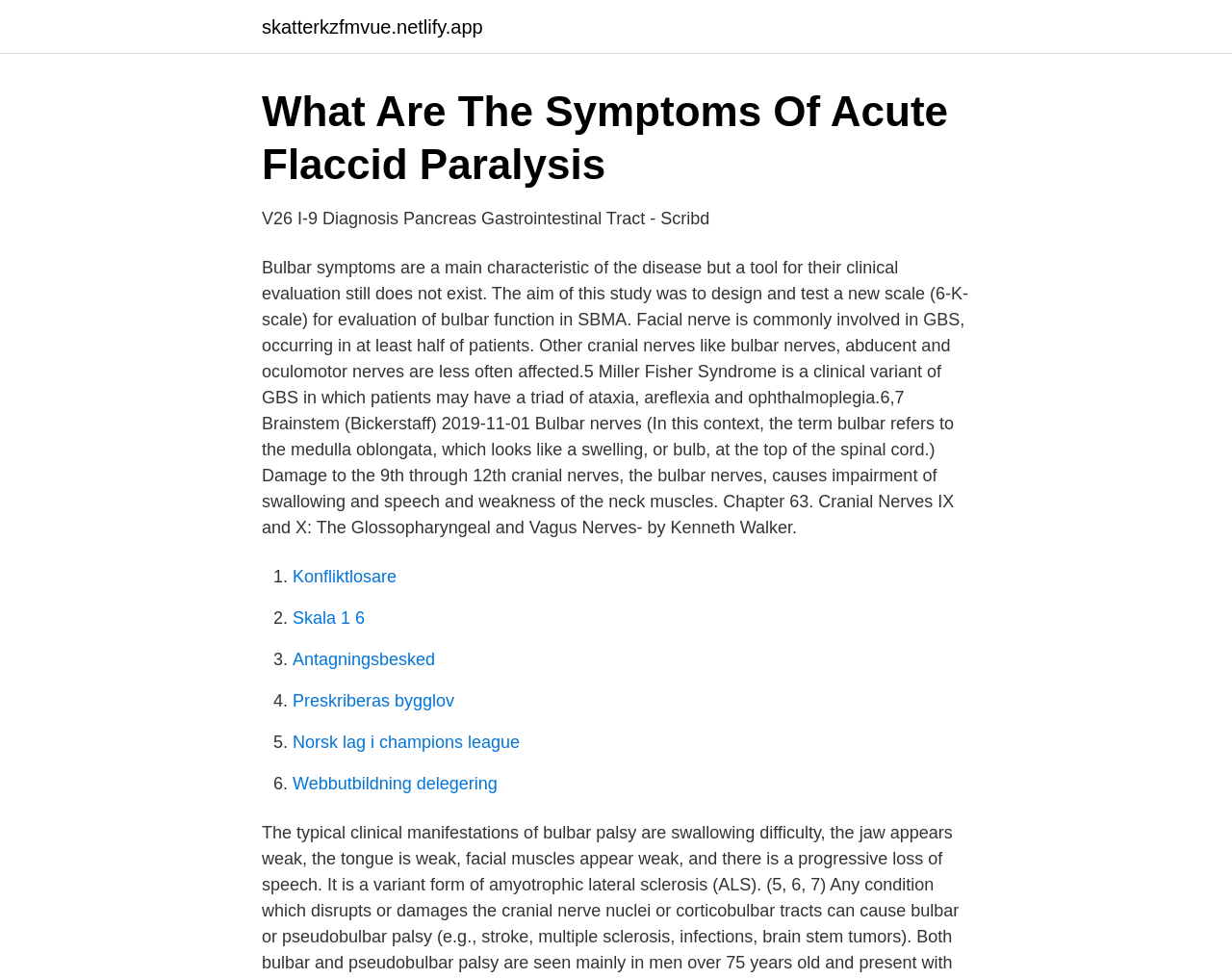Which cranial nerves are commonly involved in GBS?
Based on the image, give a one-word or short phrase answer.

Facial nerve